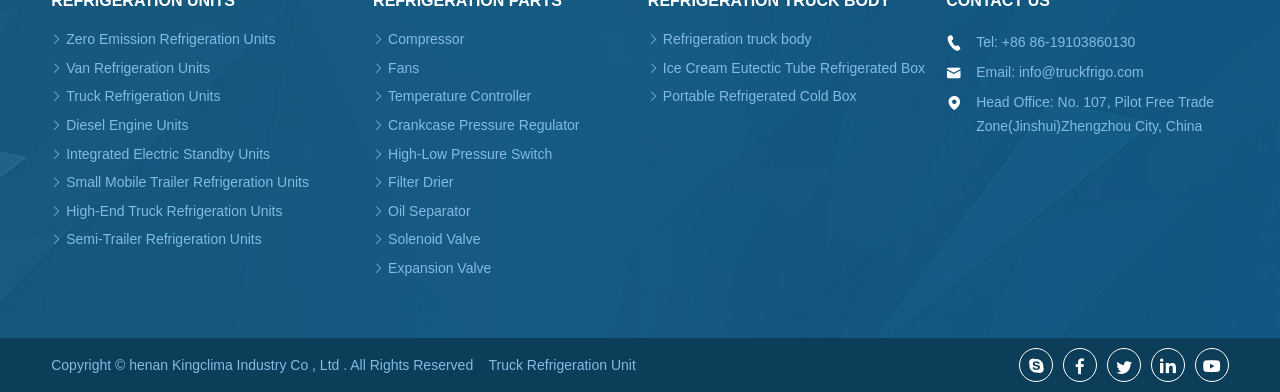Can you pinpoint the bounding box coordinates for the clickable element required for this instruction: "Click on Zero Emission Refrigeration Units"? The coordinates should be four float numbers between 0 and 1, i.e., [left, top, right, bottom].

[0.04, 0.077, 0.279, 0.127]